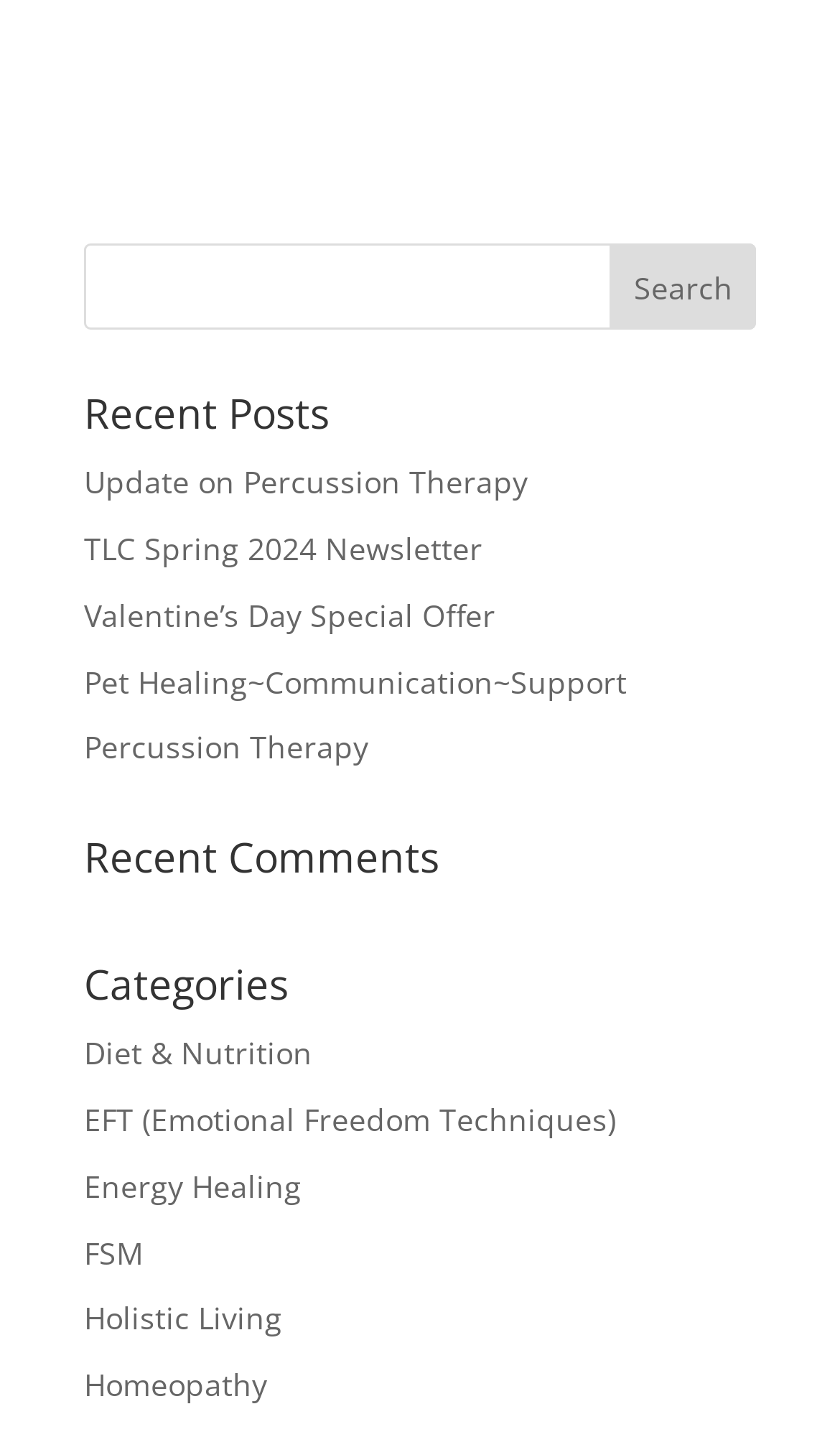Locate the bounding box coordinates of the clickable element to fulfill the following instruction: "browse Pet Healing~Communication~Support". Provide the coordinates as four float numbers between 0 and 1 in the format [left, top, right, bottom].

[0.1, 0.461, 0.746, 0.49]